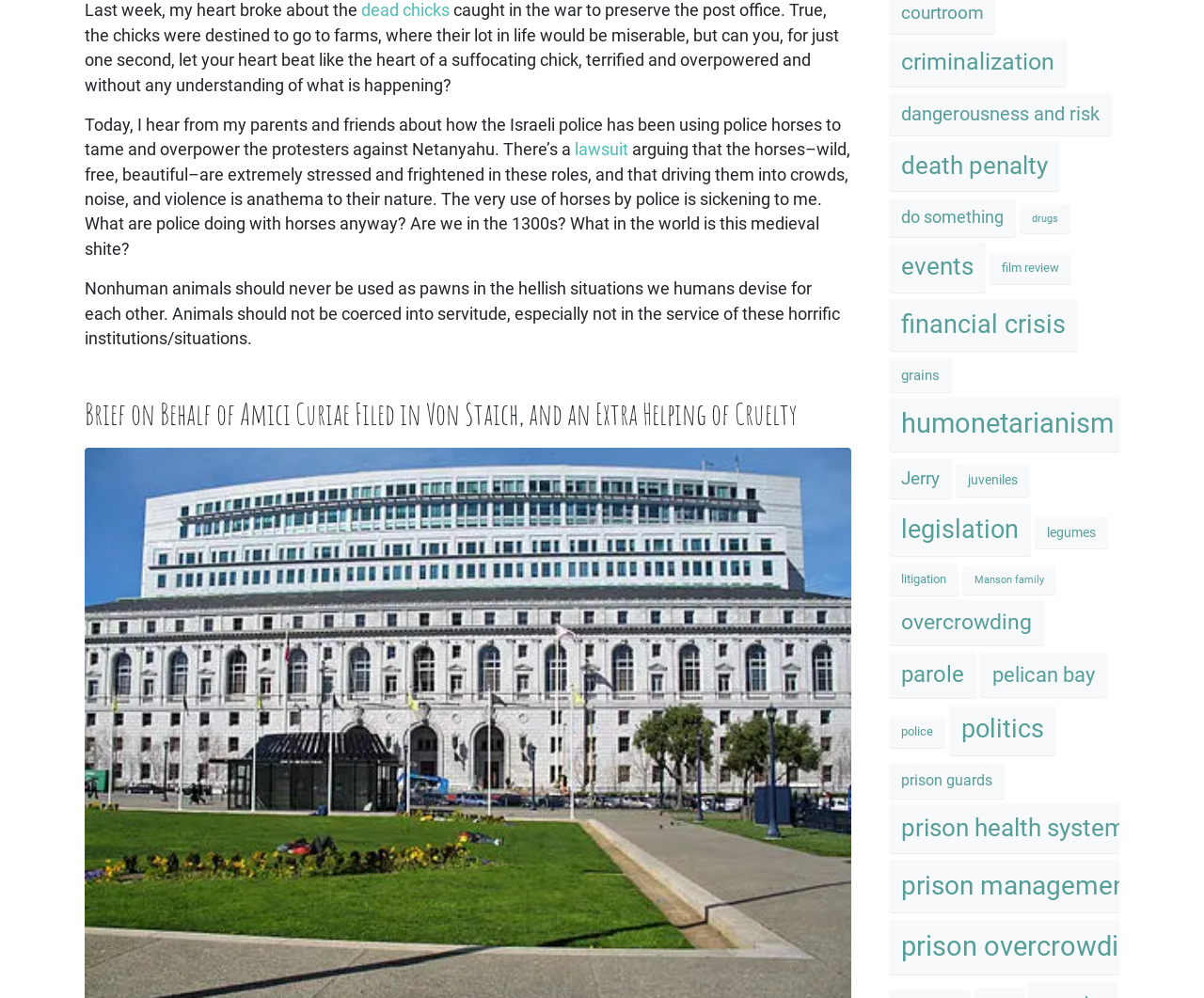Using the information in the image, give a comprehensive answer to the question: 
What is the author's tone in the article?

The author's tone in the article is emotional and critical, as evidenced by the use of strong language and vivid imagery to describe the treatment of animals. The author is clearly passionate about the topic and is critical of those who engage in cruel behavior towards animals.